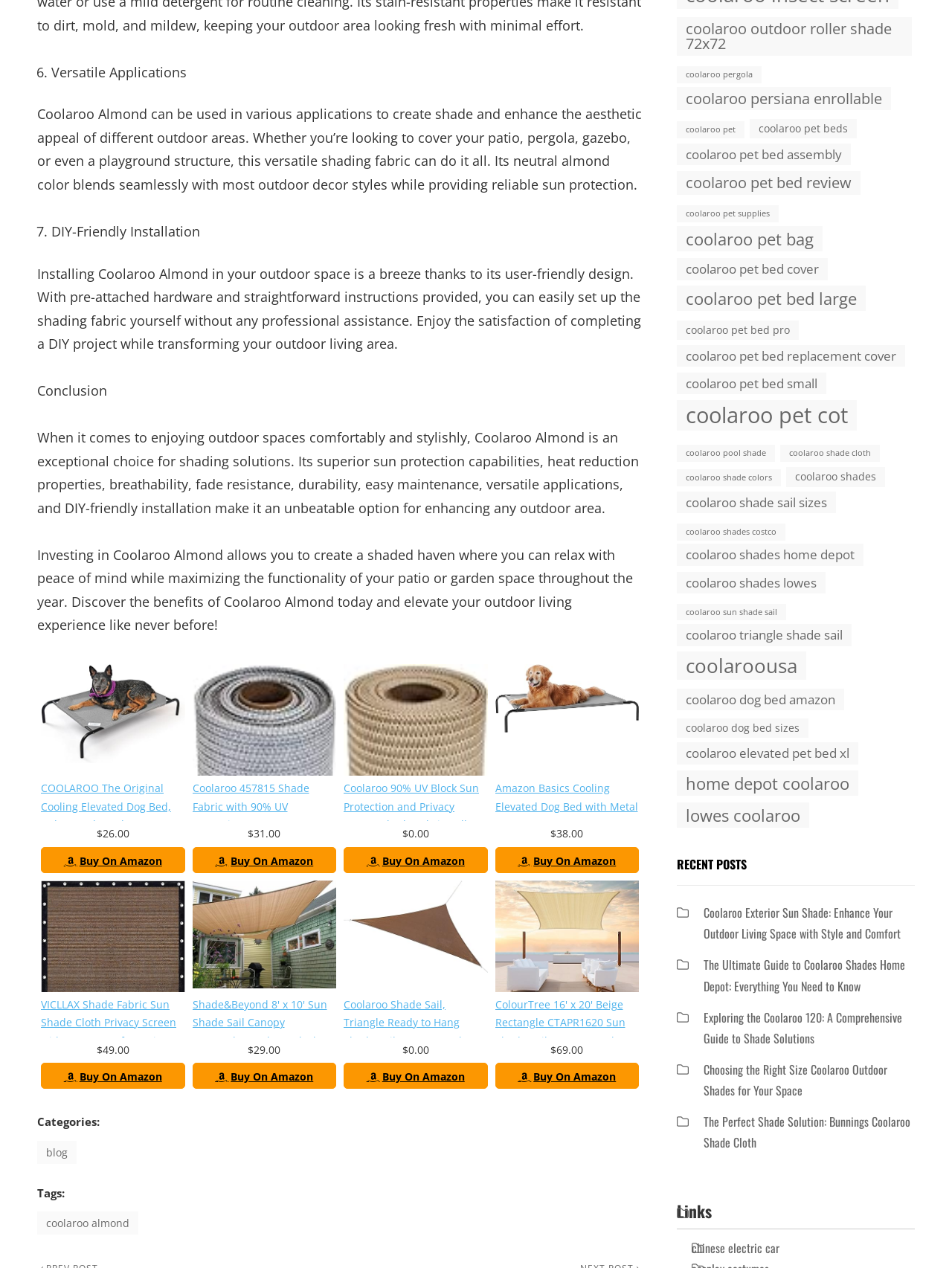Kindly determine the bounding box coordinates of the area that needs to be clicked to fulfill this instruction: "Toggle Artists submenu".

None